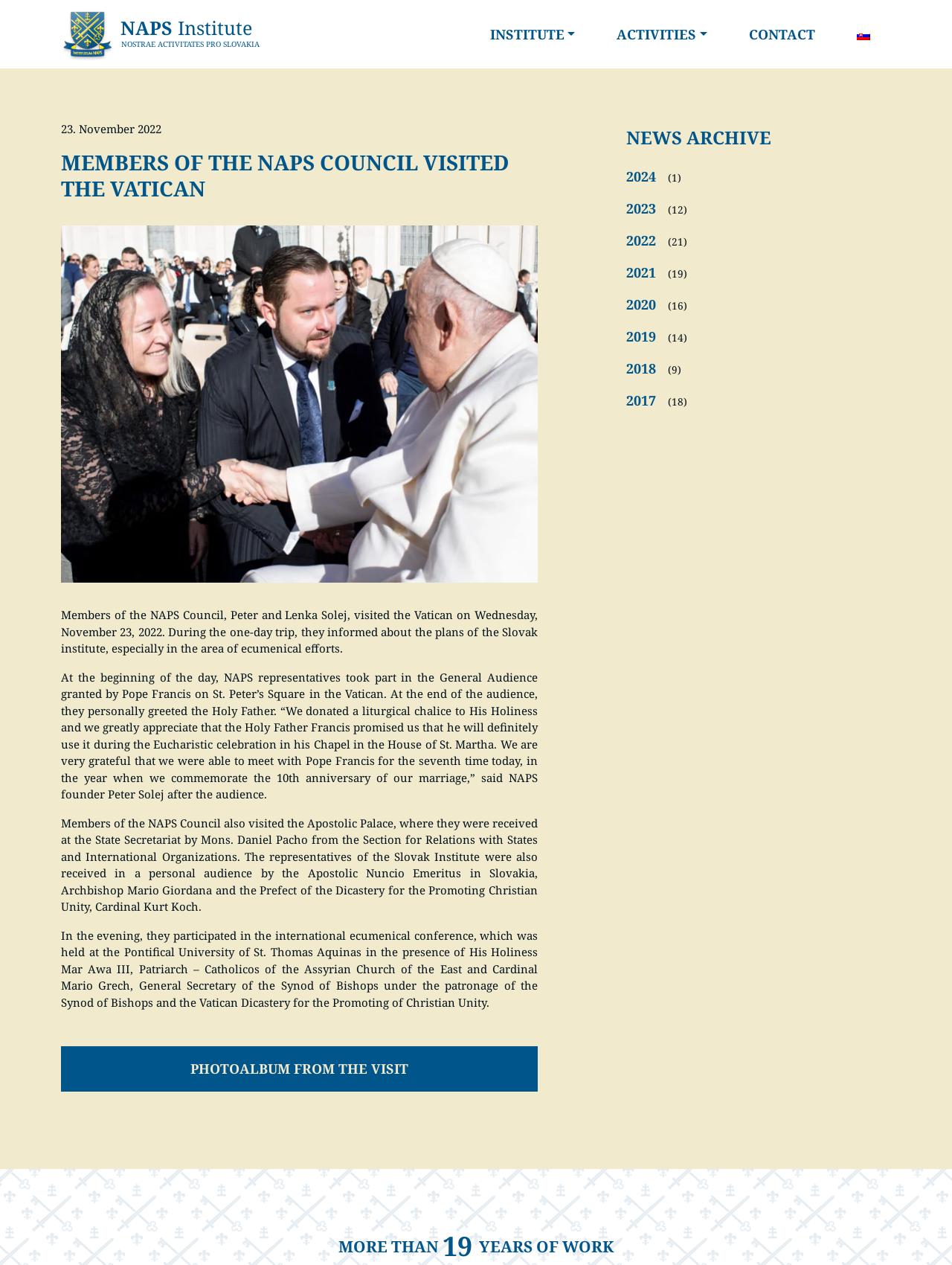How many news archives are available?
Provide a detailed and extensive answer to the question.

On the right side of the webpage, there is a section titled 'NEWS ARCHIVE' that lists several years, including 2024, 2023, 2022, 2021, 2020, 2019, and 2018. Each year has a number of news articles associated with it, indicating that there are 7 news archives available.